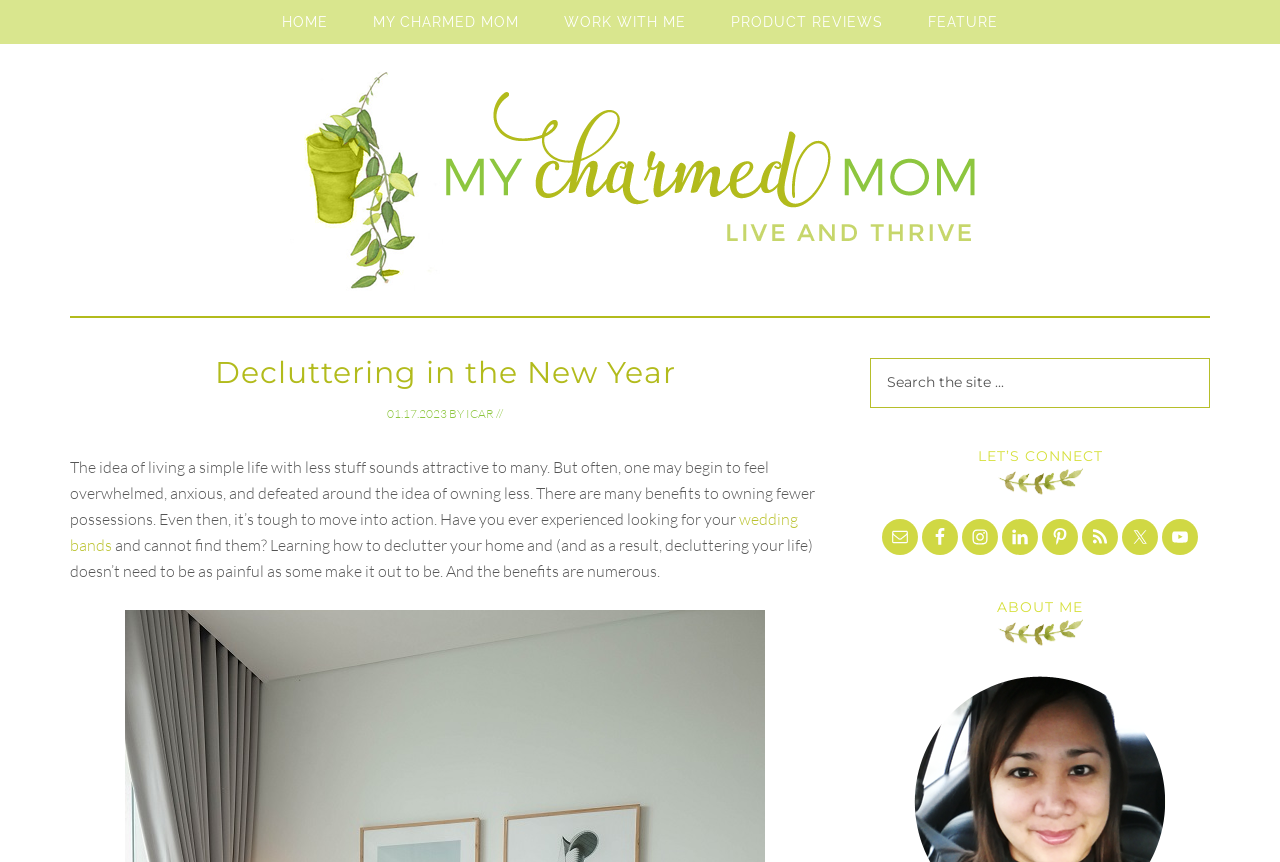Please indicate the bounding box coordinates for the clickable area to complete the following task: "Visit the author's Facebook page". The coordinates should be specified as four float numbers between 0 and 1, i.e., [left, top, right, bottom].

[0.72, 0.602, 0.748, 0.644]